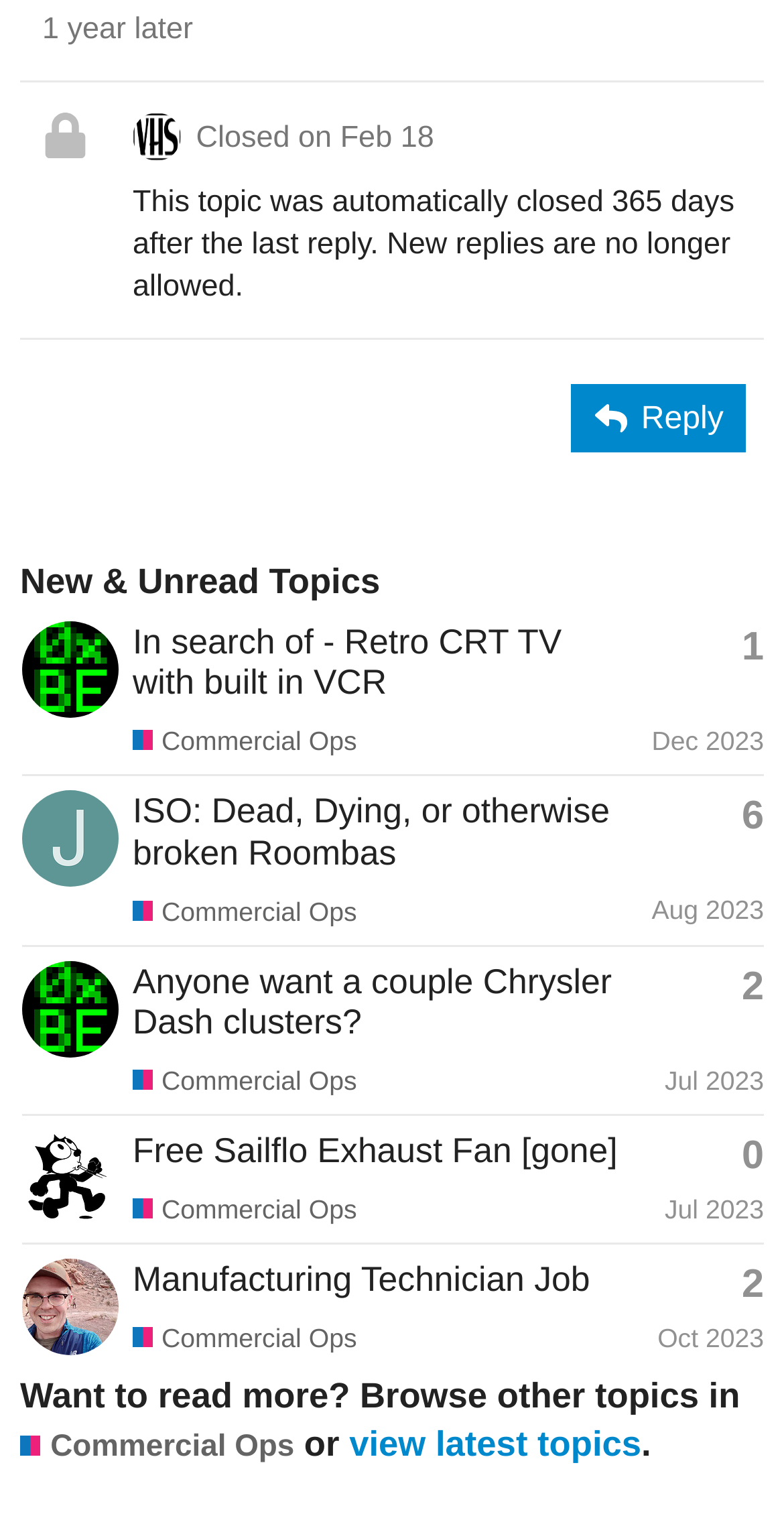Identify the coordinates of the bounding box for the element that must be clicked to accomplish the instruction: "Browse other topics in 'Commercial Ops'".

[0.026, 0.942, 0.375, 0.97]